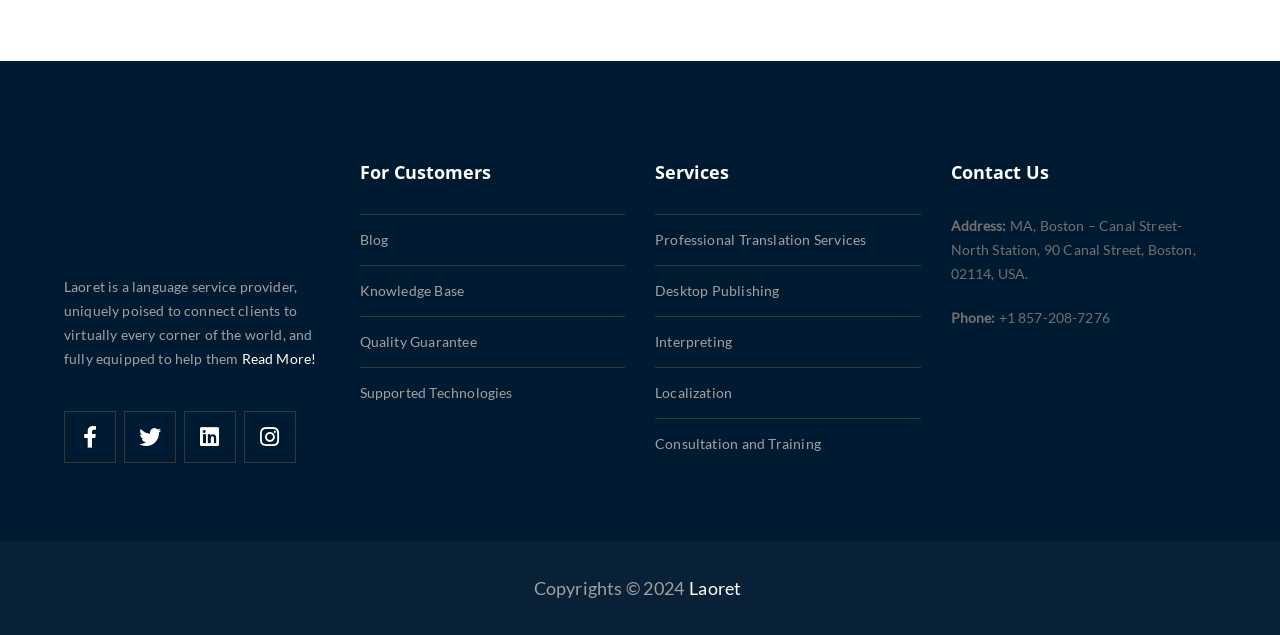Please find the bounding box coordinates of the element's region to be clicked to carry out this instruction: "Get in touch through Phone".

[0.778, 0.487, 0.867, 0.513]